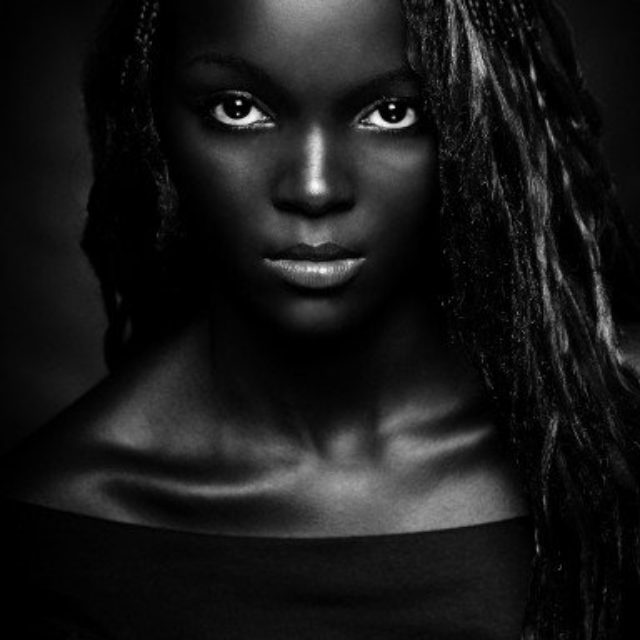How is the woman's hair styled?
Analyze the image and provide a thorough answer to the question.

The caption describes the woman's hair as 'long, braided hair that elegantly frames her face', indicating that her hair is styled in a long, braided fashion.